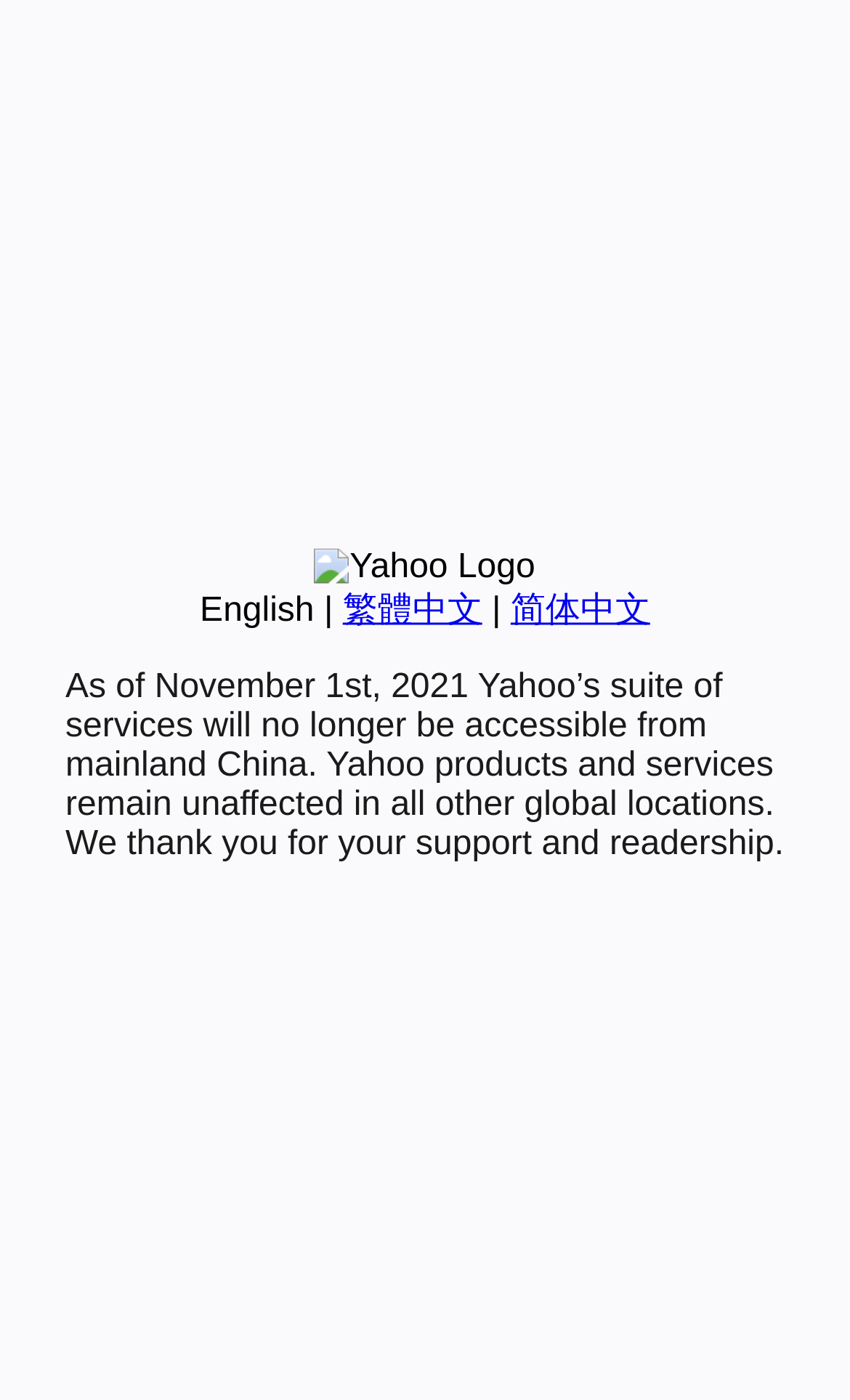Determine the bounding box coordinates in the format (top-left x, top-left y, bottom-right x, bottom-right y). Ensure all values are floating point numbers between 0 and 1. Identify the bounding box of the UI element described by: 简体中文

[0.601, 0.423, 0.765, 0.449]